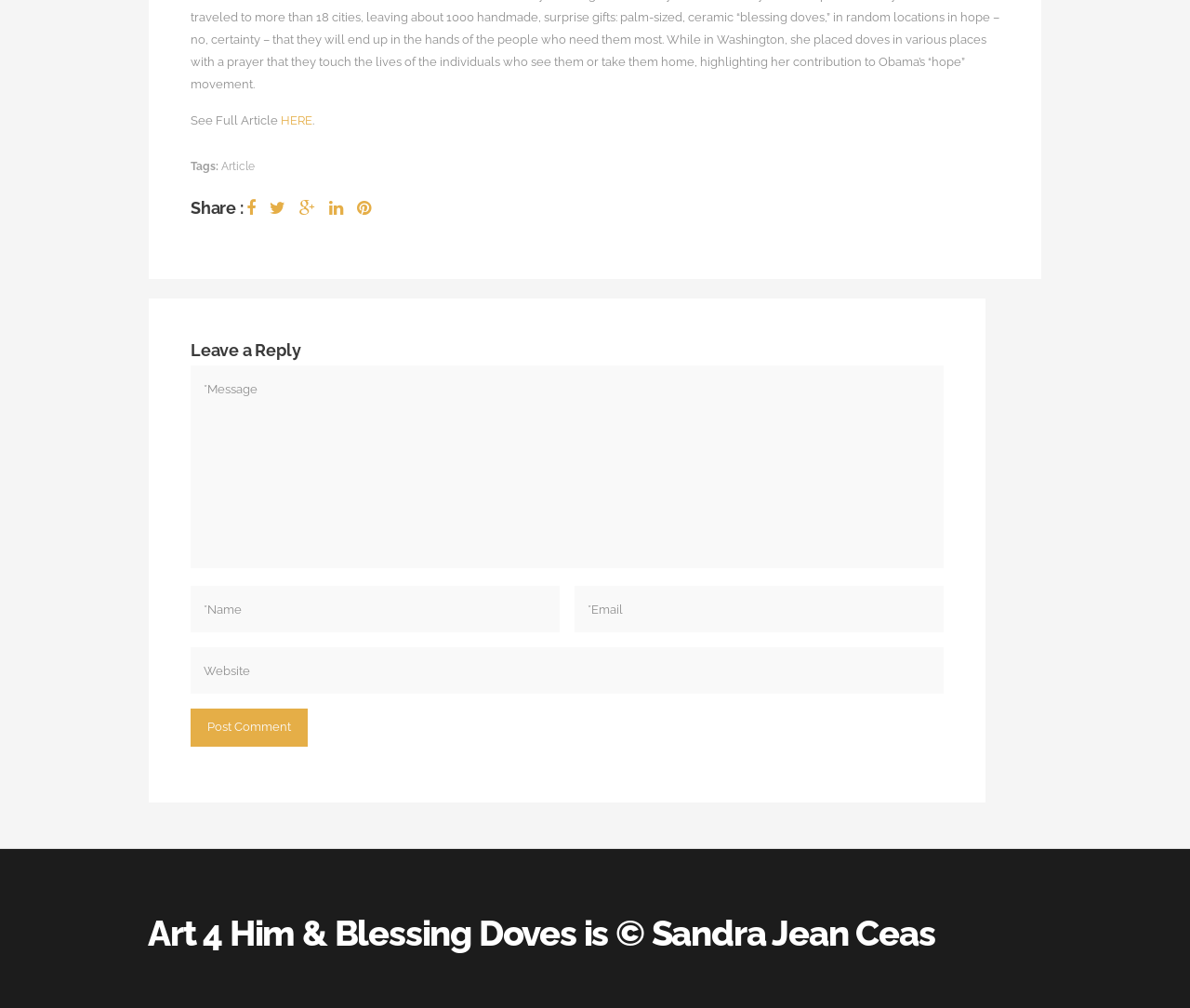Given the description "input value="*Email" name="email" value="*Email"", determine the bounding box of the corresponding UI element.

[0.483, 0.581, 0.793, 0.627]